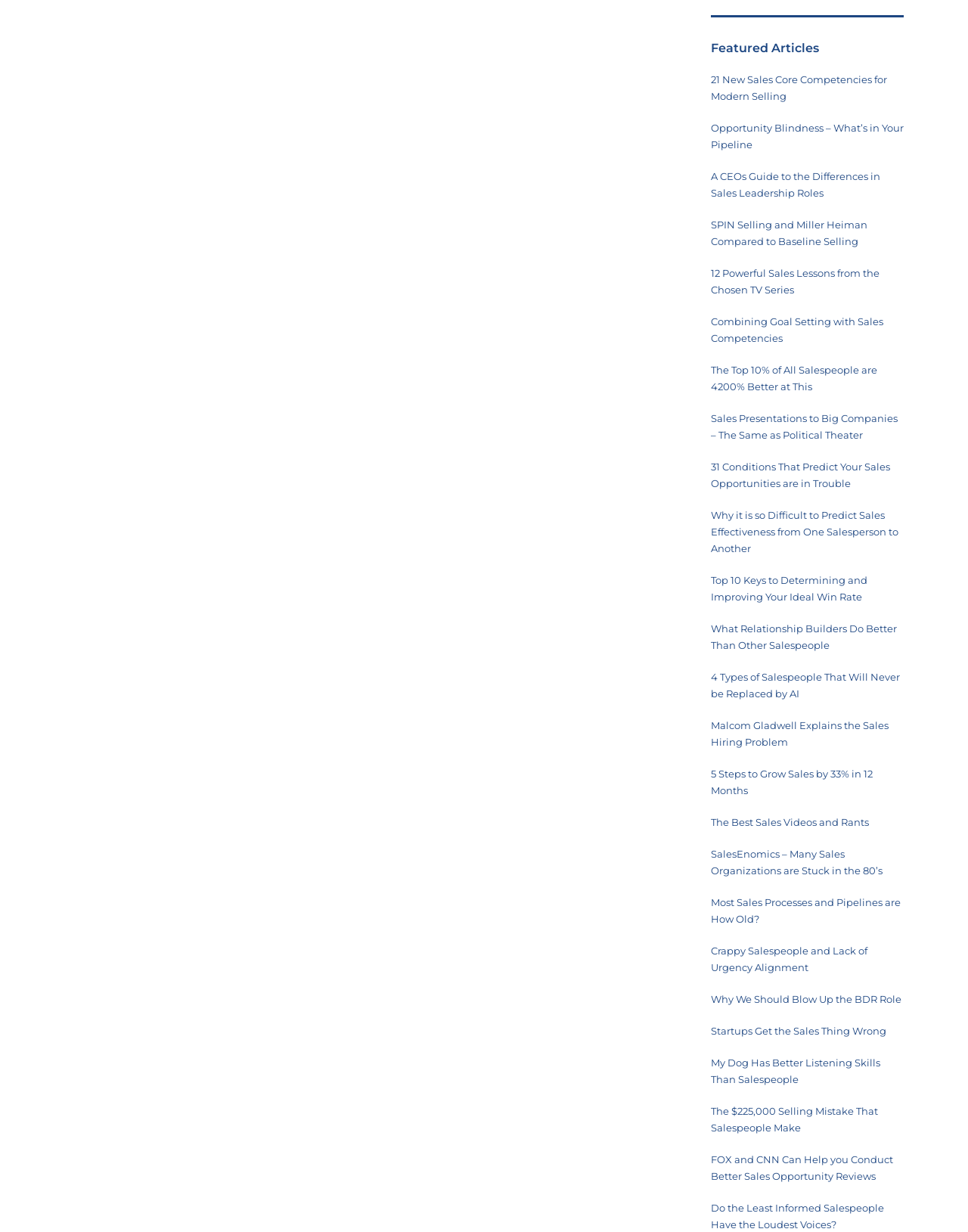Please locate the bounding box coordinates for the element that should be clicked to achieve the following instruction: "Watch the best sales videos and rants". Ensure the coordinates are given as four float numbers between 0 and 1, i.e., [left, top, right, bottom].

[0.734, 0.663, 0.898, 0.672]